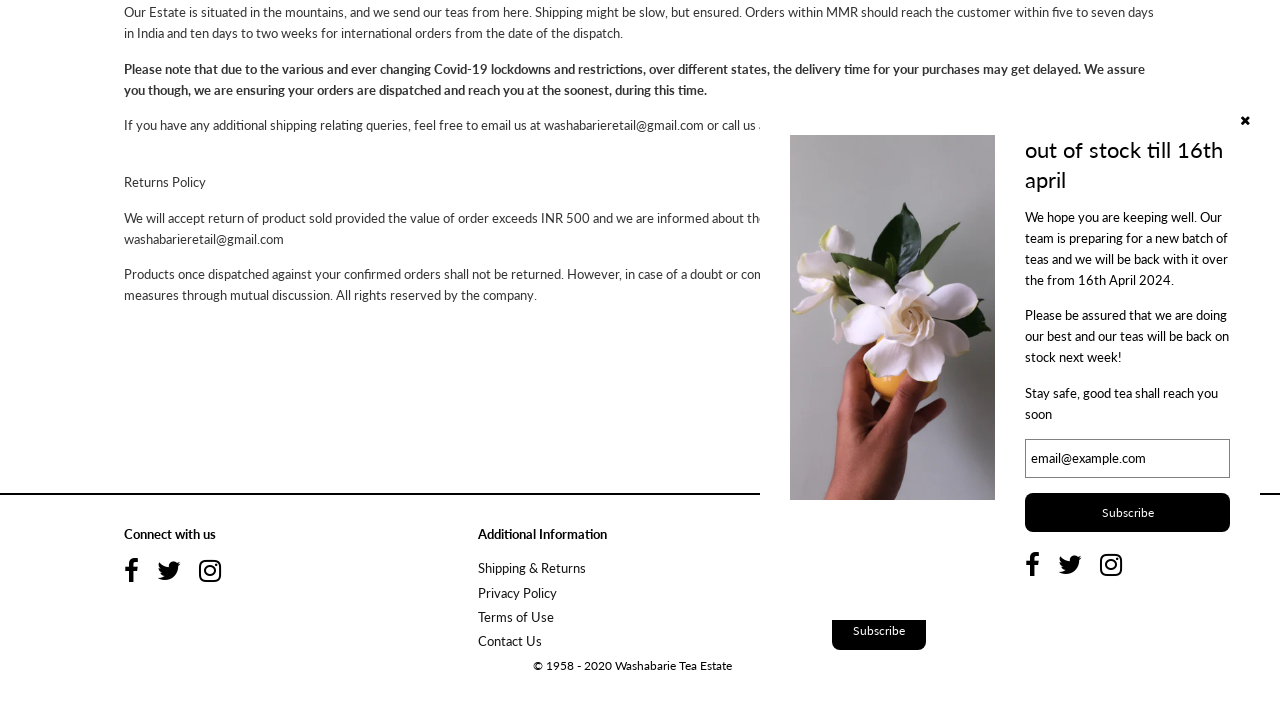Identify the bounding box of the UI element described as follows: "title="Facebook"". Provide the coordinates as four float numbers in the range of 0 to 1 [left, top, right, bottom].

None